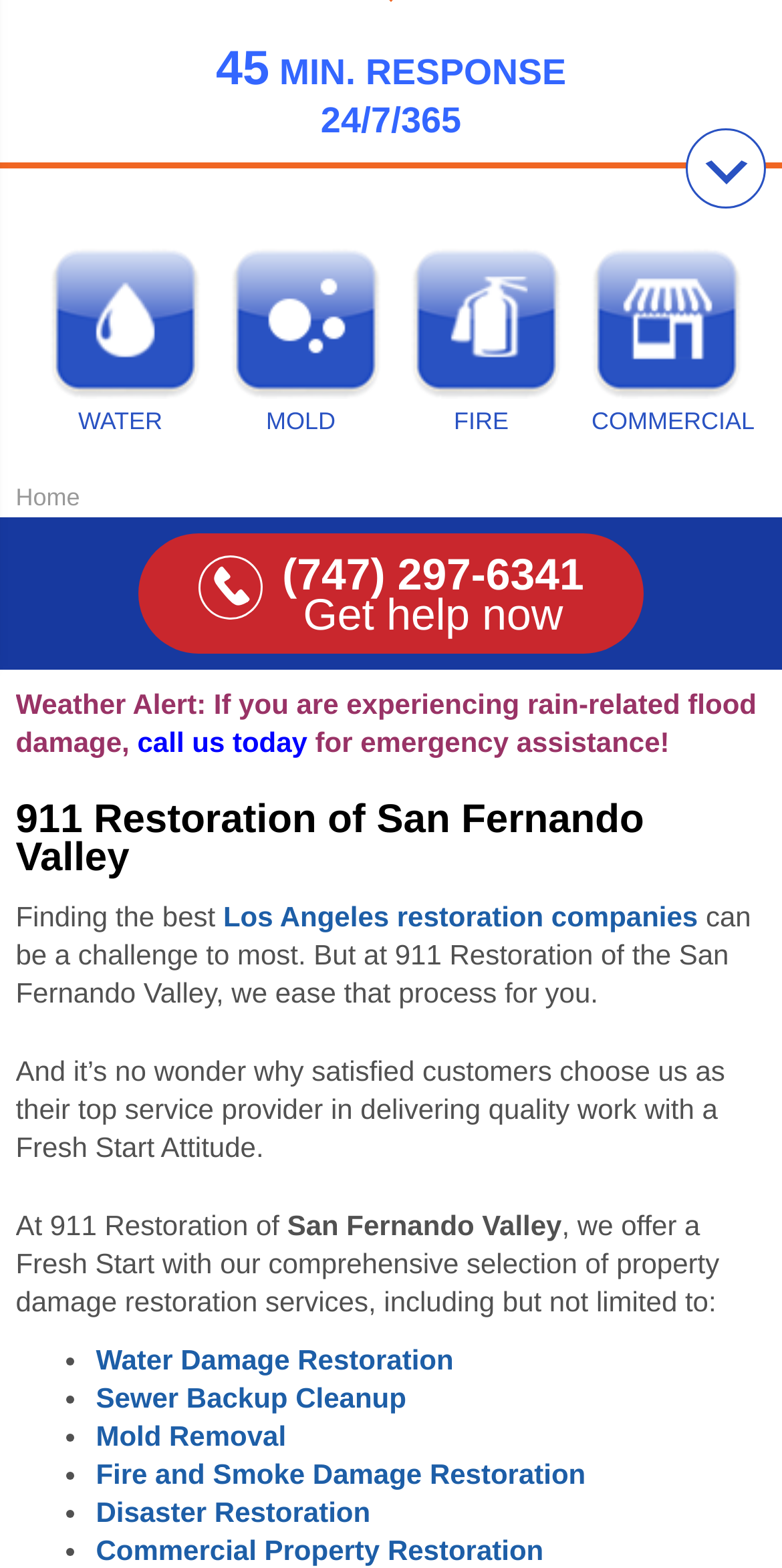Determine the bounding box for the HTML element described here: "Los Angeles restoration companies". The coordinates should be given as [left, top, right, bottom] with each number being a float between 0 and 1.

[0.285, 0.574, 0.893, 0.594]